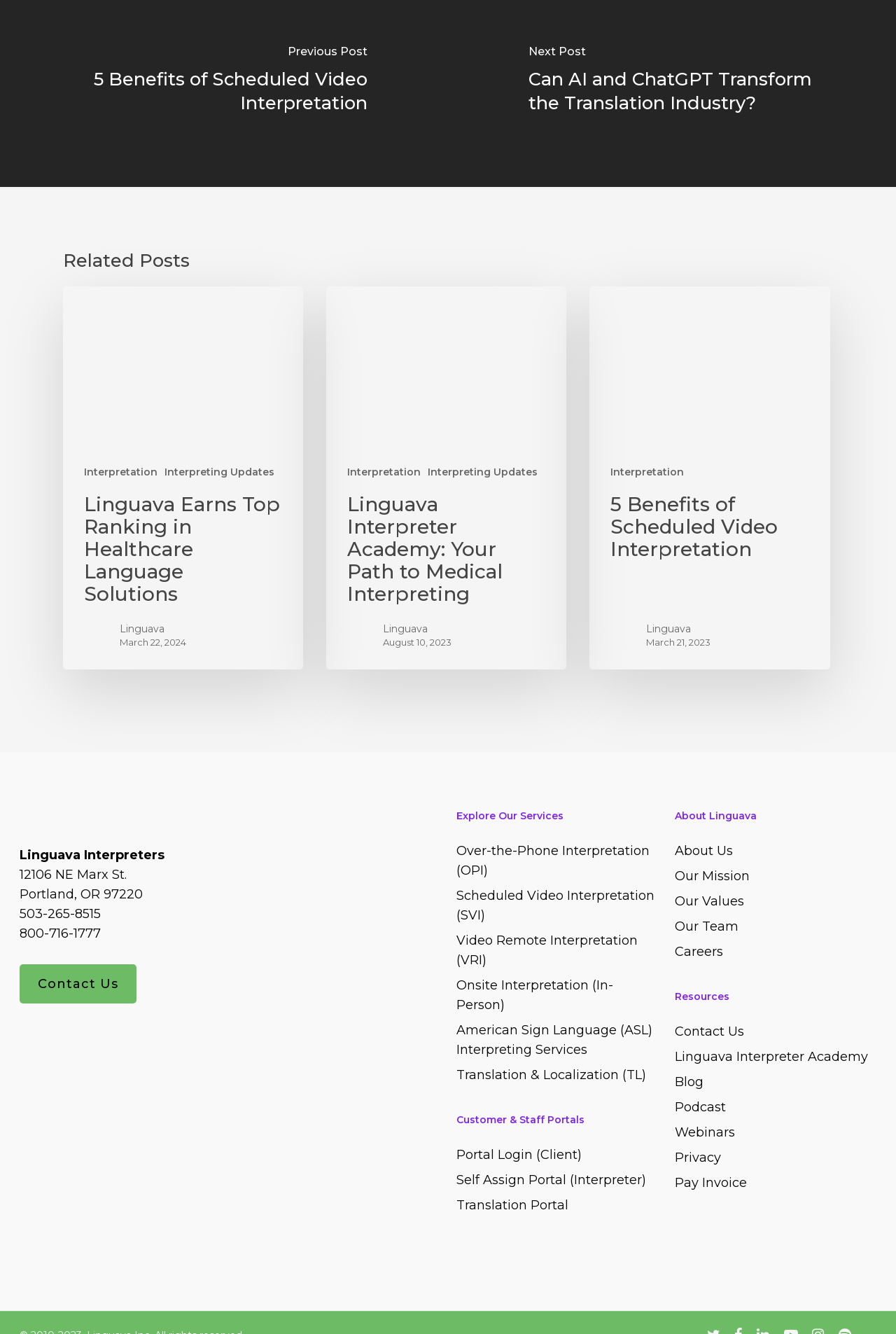Determine the bounding box coordinates of the target area to click to execute the following instruction: "Click on the 'Interpretation' link."

[0.094, 0.349, 0.176, 0.359]